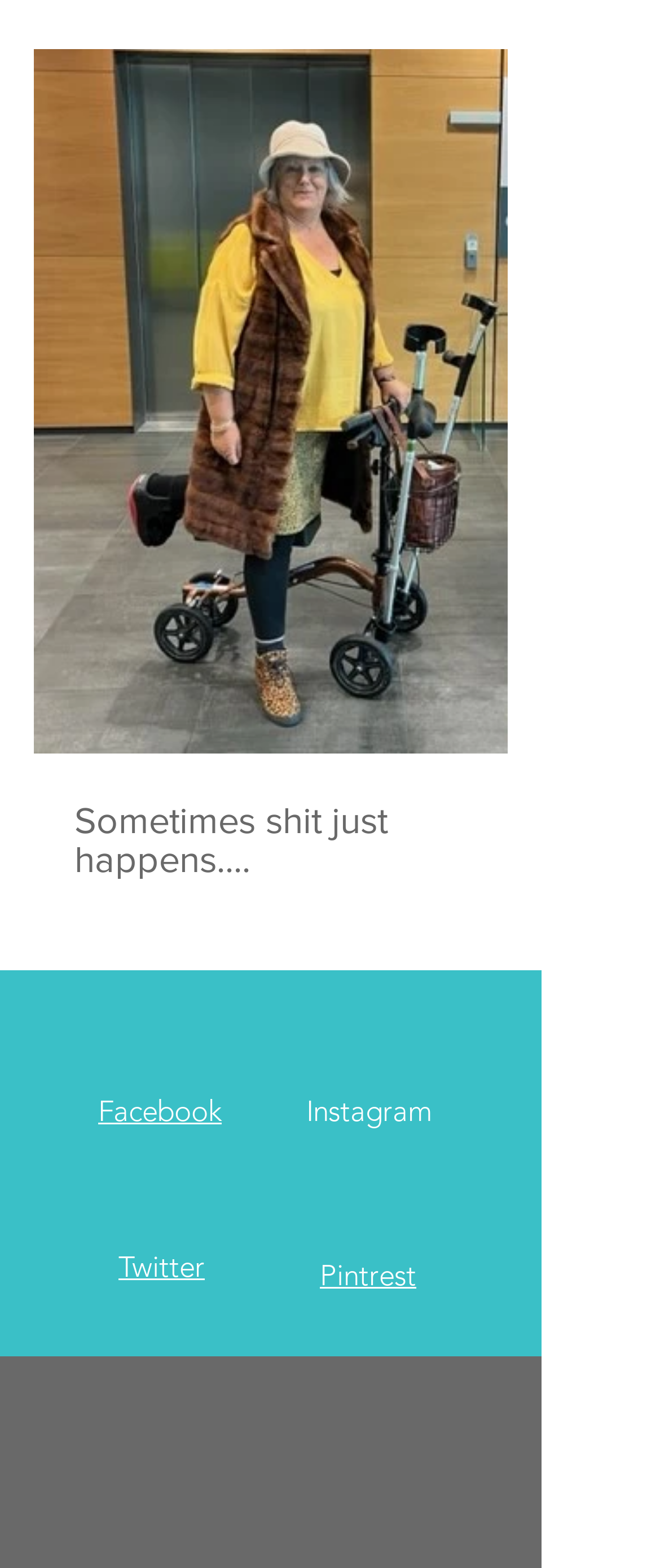Locate the bounding box of the UI element defined by this description: "Instagram". The coordinates should be given as four float numbers between 0 and 1, formatted as [left, top, right, bottom].

[0.464, 0.698, 0.654, 0.719]